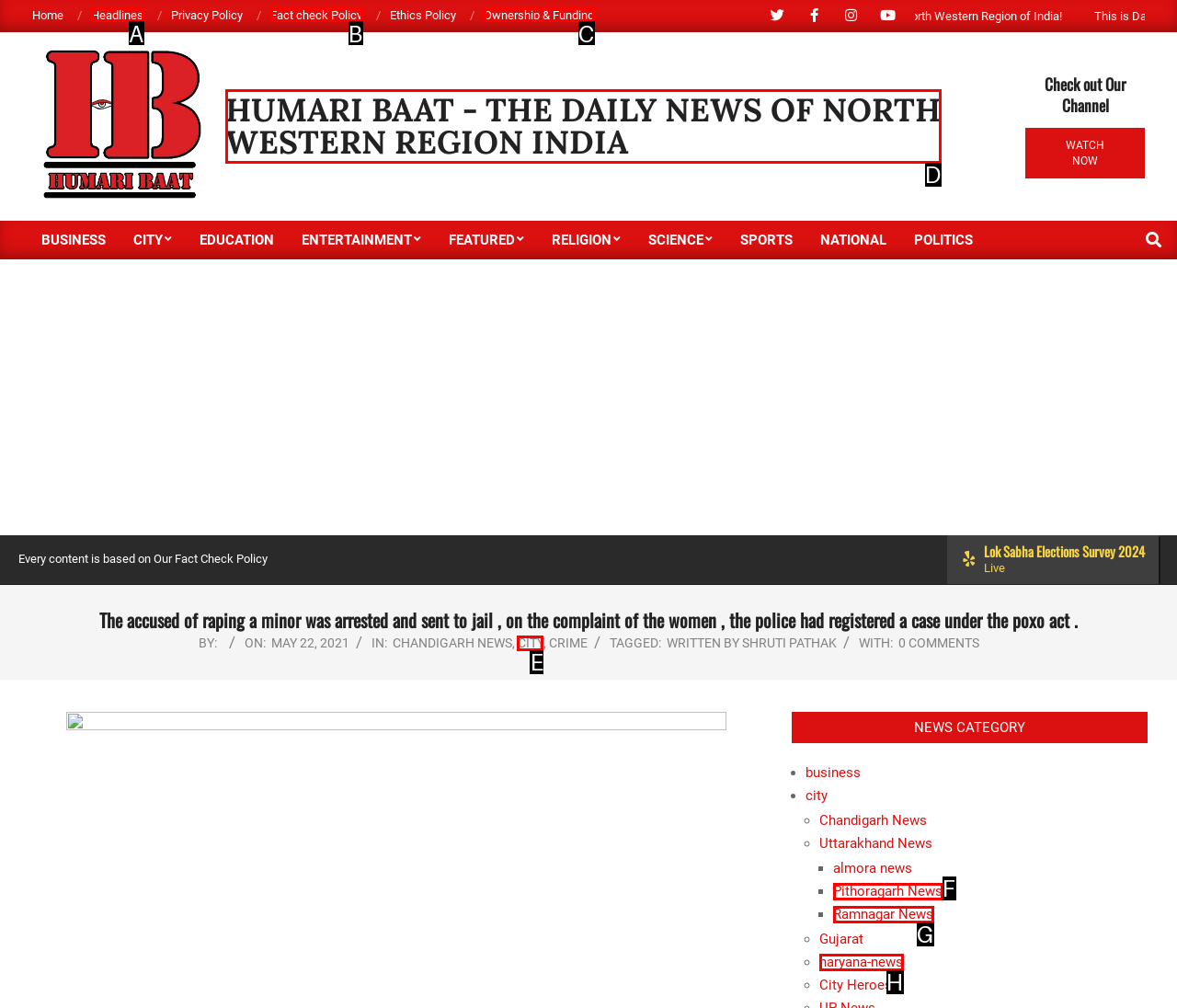From the given choices, determine which HTML element aligns with the description: Fact check Policy Respond with the letter of the appropriate option.

B